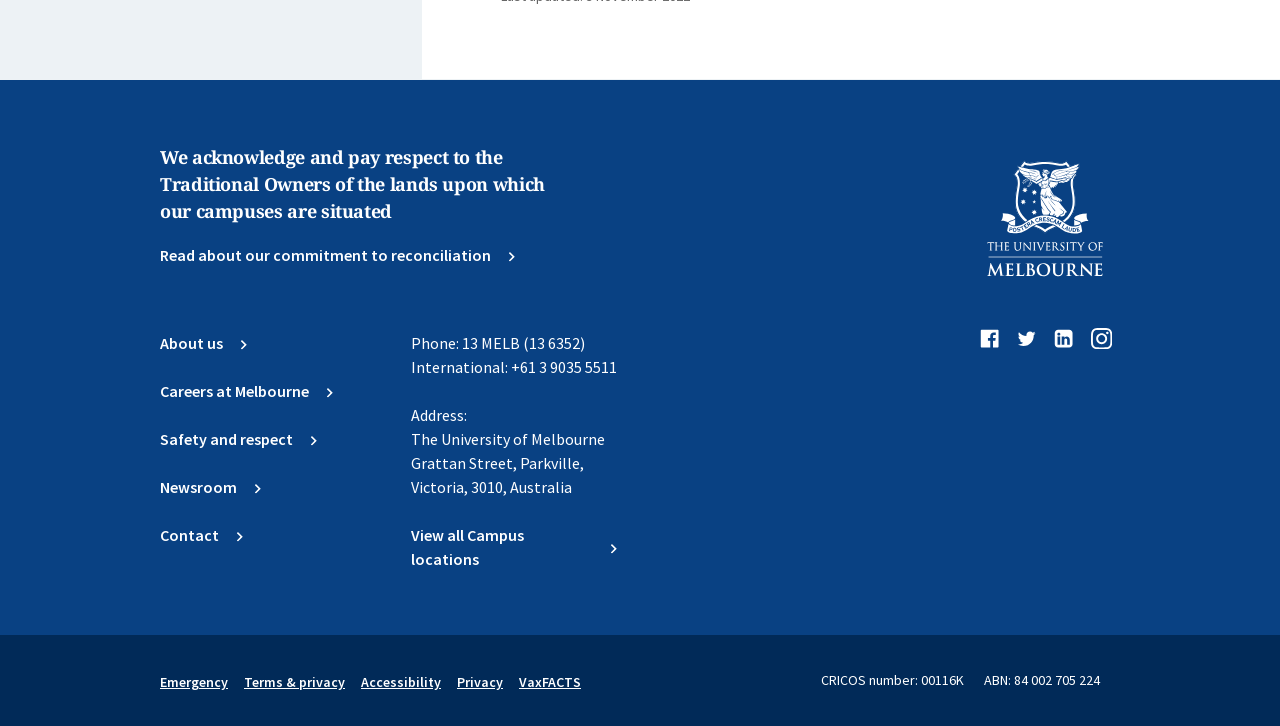Identify the bounding box coordinates of the region I need to click to complete this instruction: "Read about our commitment to reconciliation".

[0.125, 0.335, 0.404, 0.368]